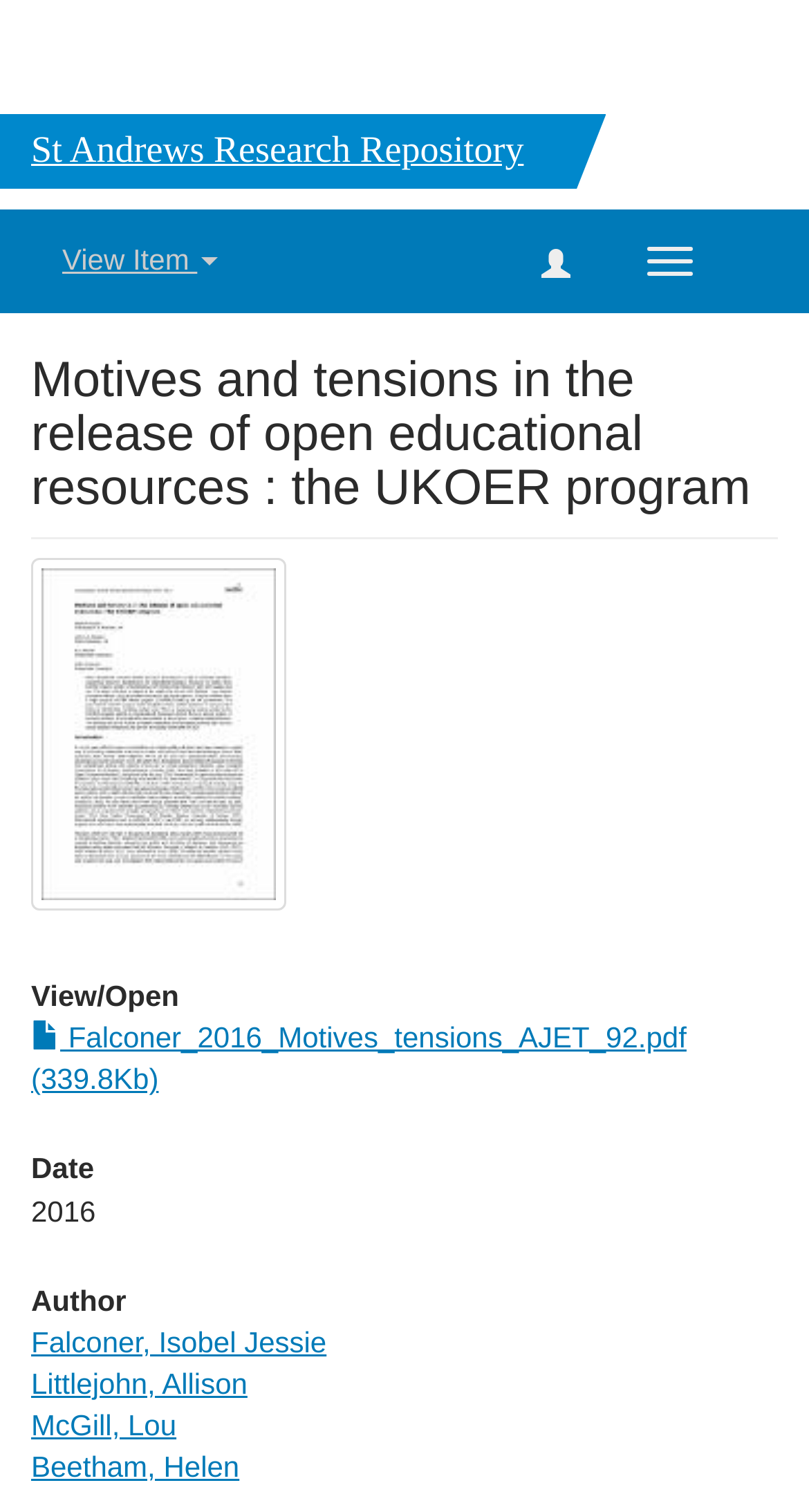Determine the coordinates of the bounding box that should be clicked to complete the instruction: "Toggle navigation". The coordinates should be represented by four float numbers between 0 and 1: [left, top, right, bottom].

[0.772, 0.149, 0.885, 0.196]